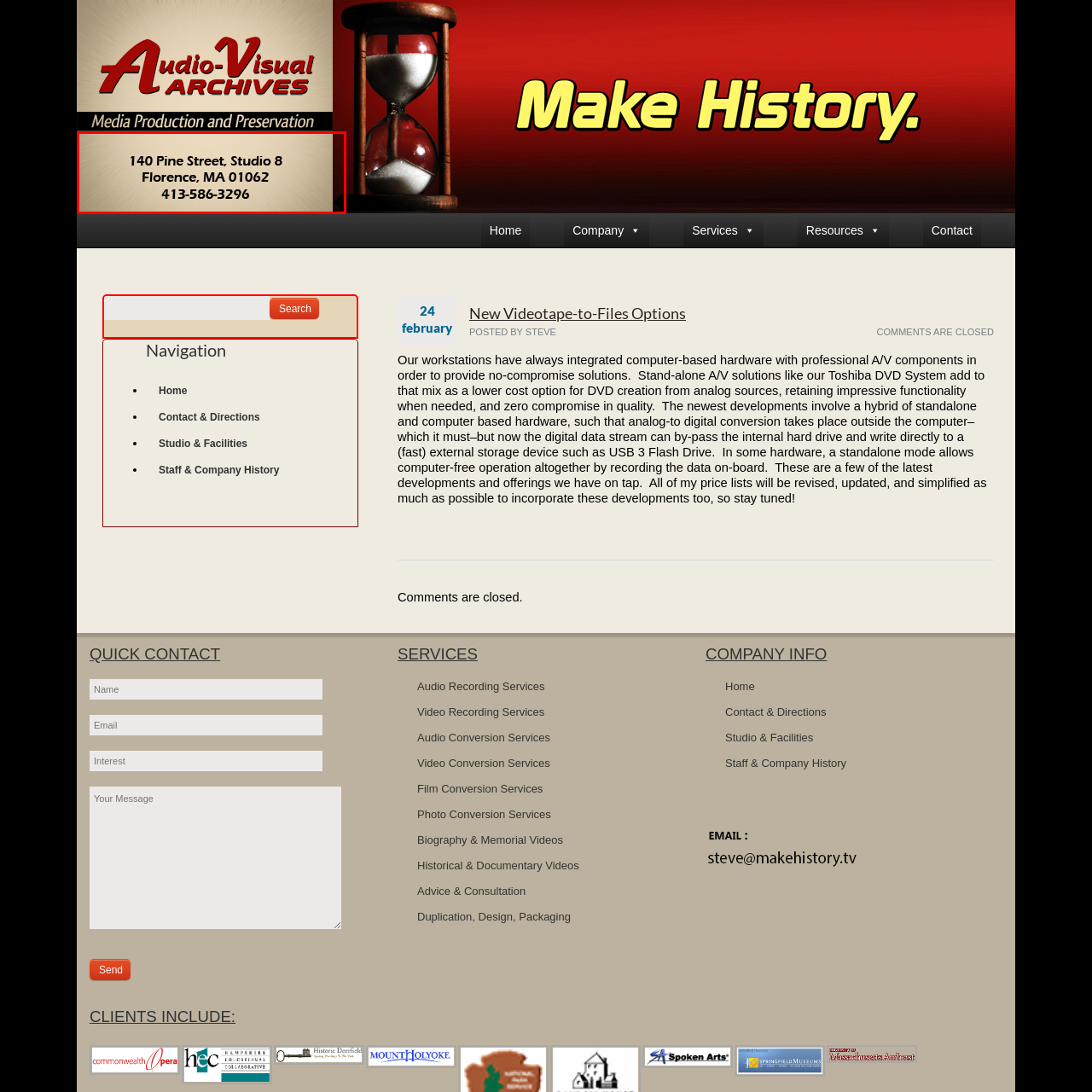What is the purpose of the background design?
Look at the image enclosed by the red bounding box and give a detailed answer using the visual information available in the image.

The background is designed to create a welcoming atmosphere, which enhances the professionalism of the information presented, making it more appealing to potential clients or visitors.